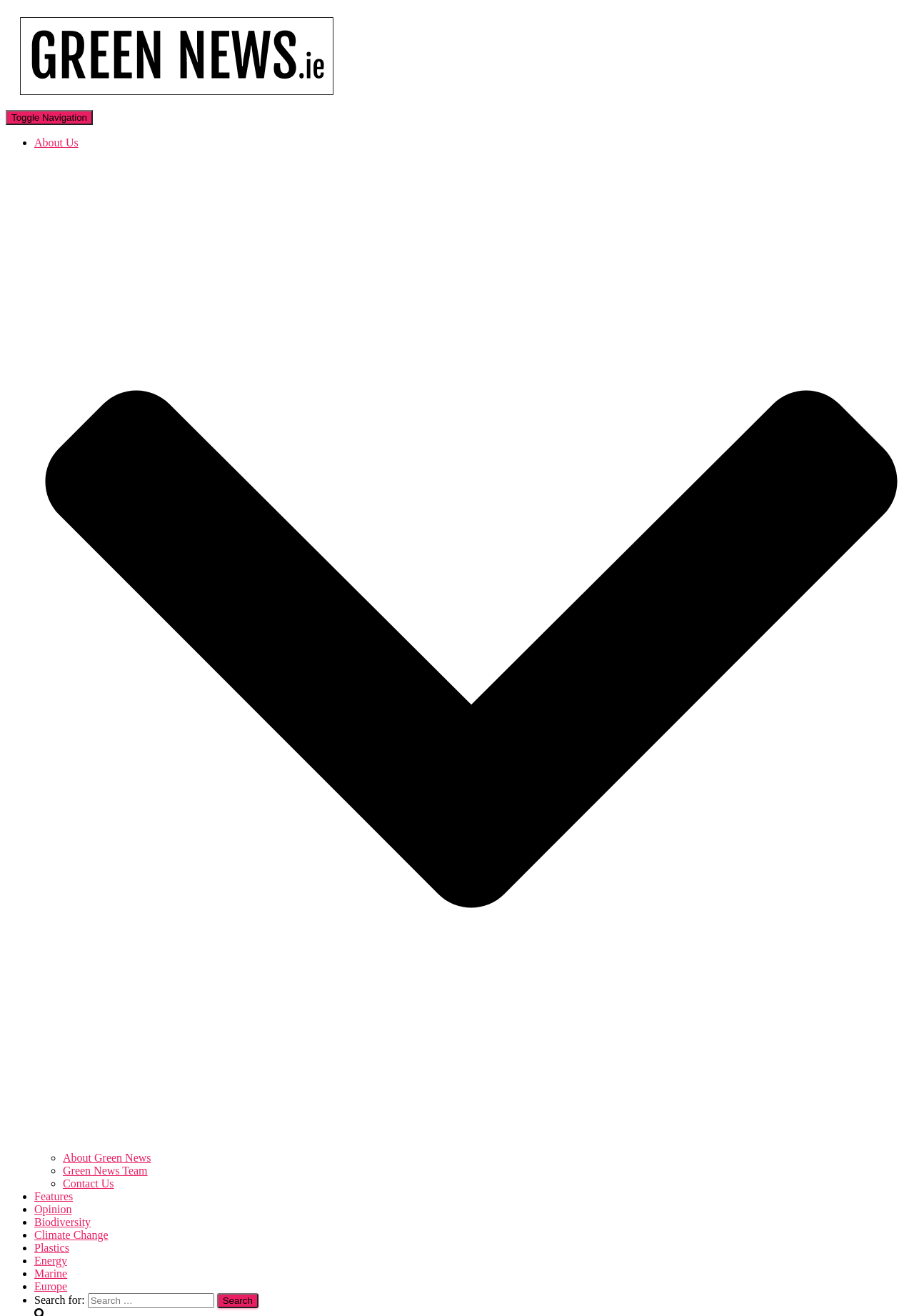Give a concise answer using only one word or phrase for this question:
What is the last category listed in the menu?

Europe